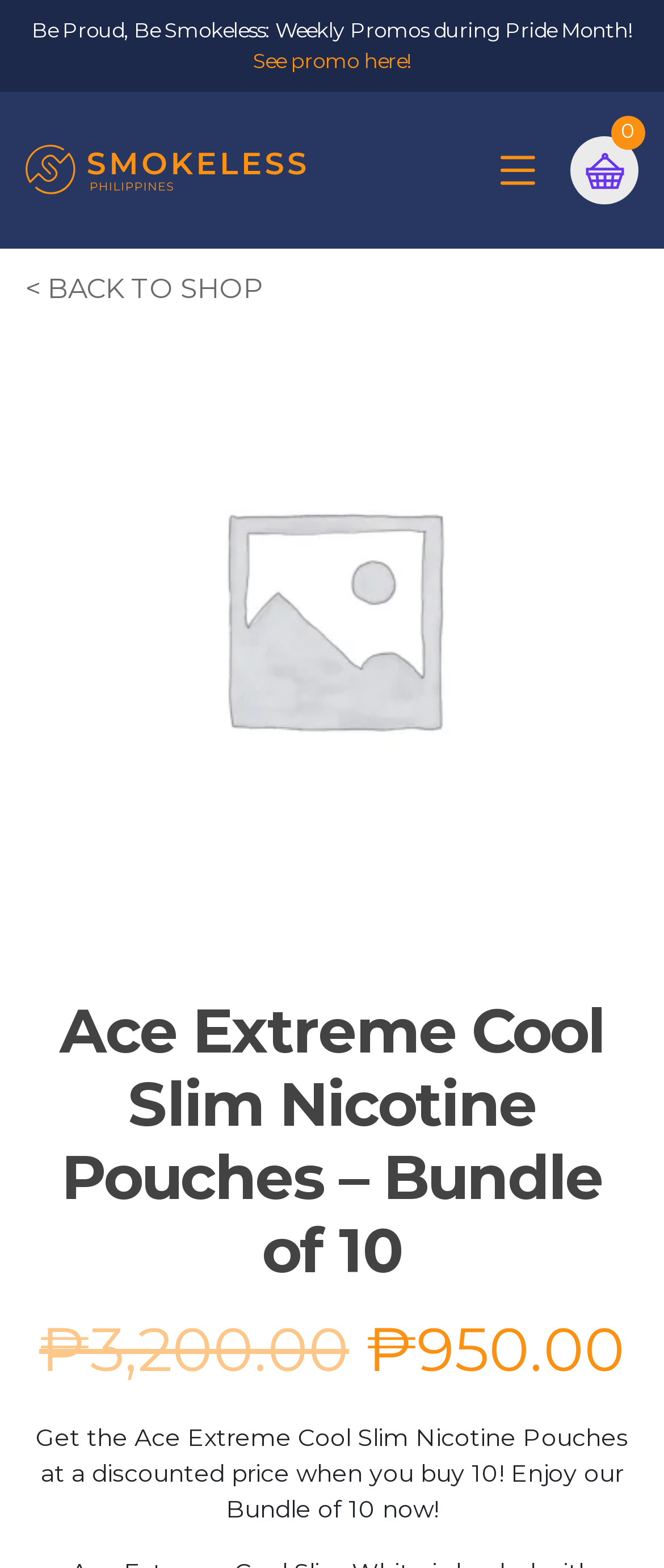Please analyze the image and provide a thorough answer to the question:
What is the logo of the website?

I found the answer by looking at the image element 'Smokeless Philippines logo' which is located at the top of the page, and identifying it as the website's logo.